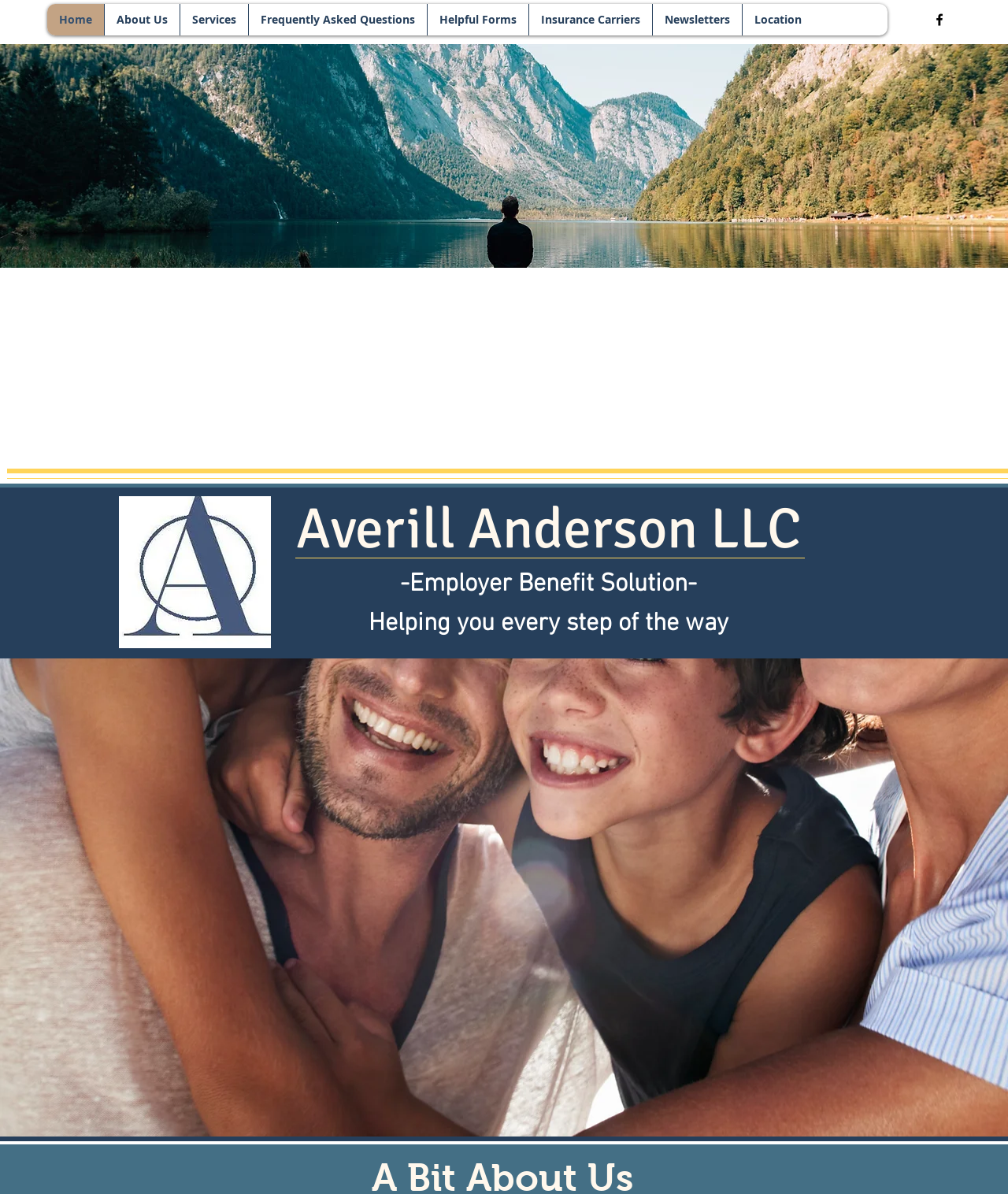Please find the bounding box coordinates of the element's region to be clicked to carry out this instruction: "Open facebook page".

[0.924, 0.01, 0.94, 0.023]